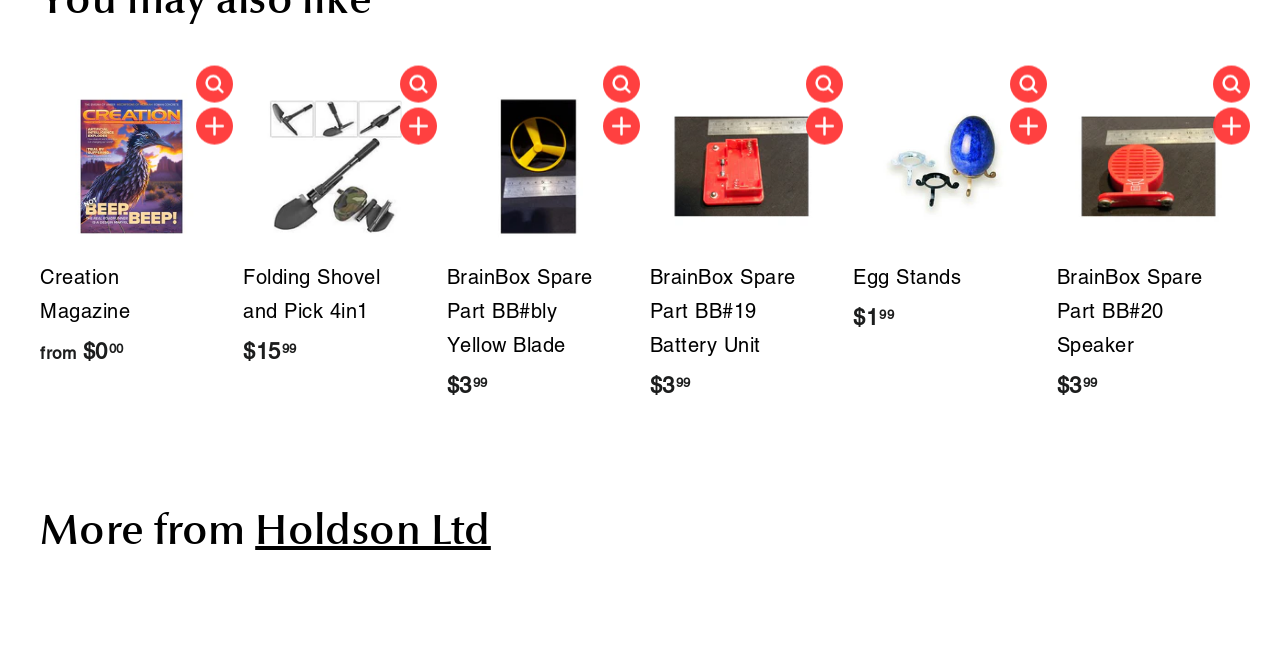Respond with a single word or phrase to the following question: What is the price of the BrainBox Spare Part BB#bly Yellow Blade?

$3.99